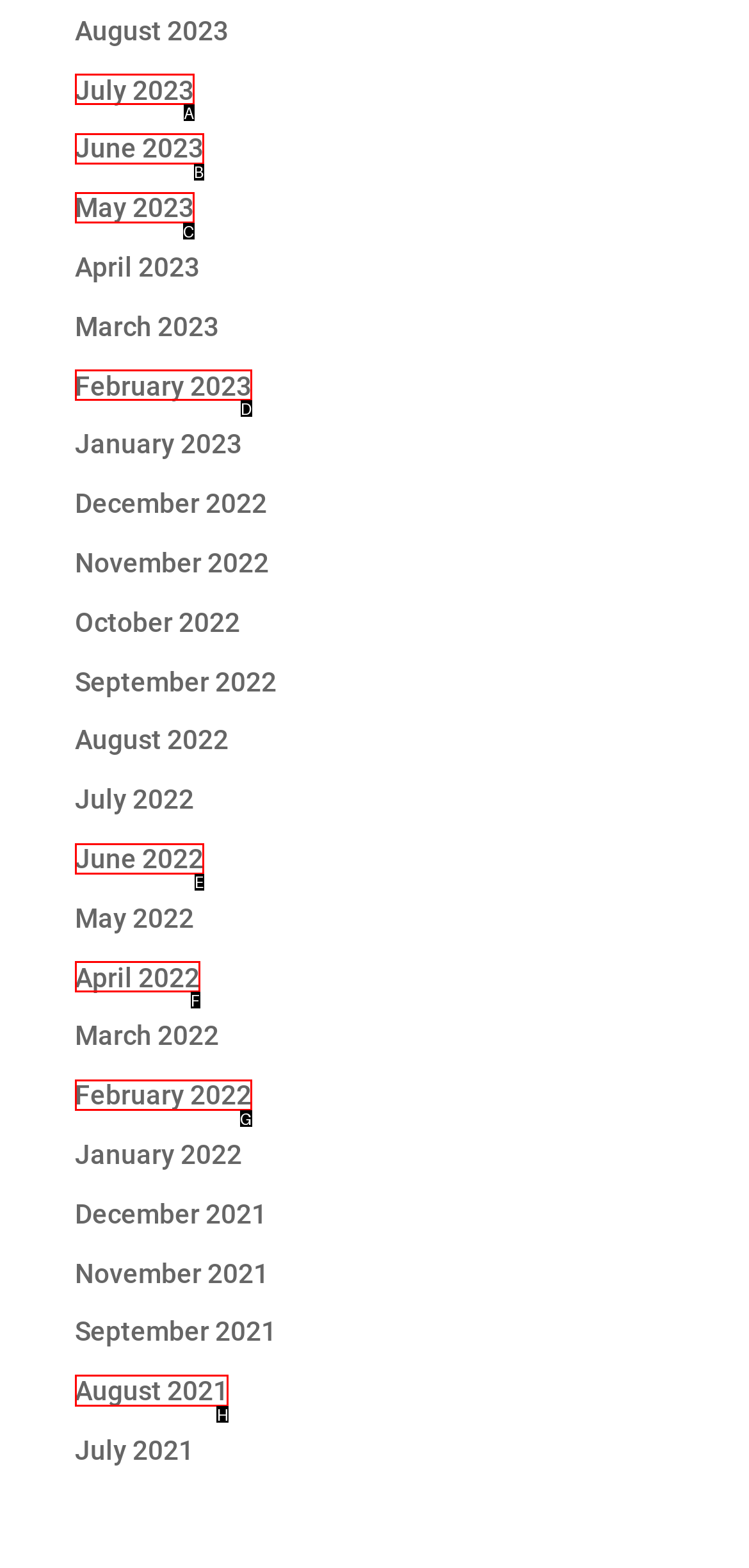Provide the letter of the HTML element that you need to click on to perform the task: check August 2021.
Answer with the letter corresponding to the correct option.

H